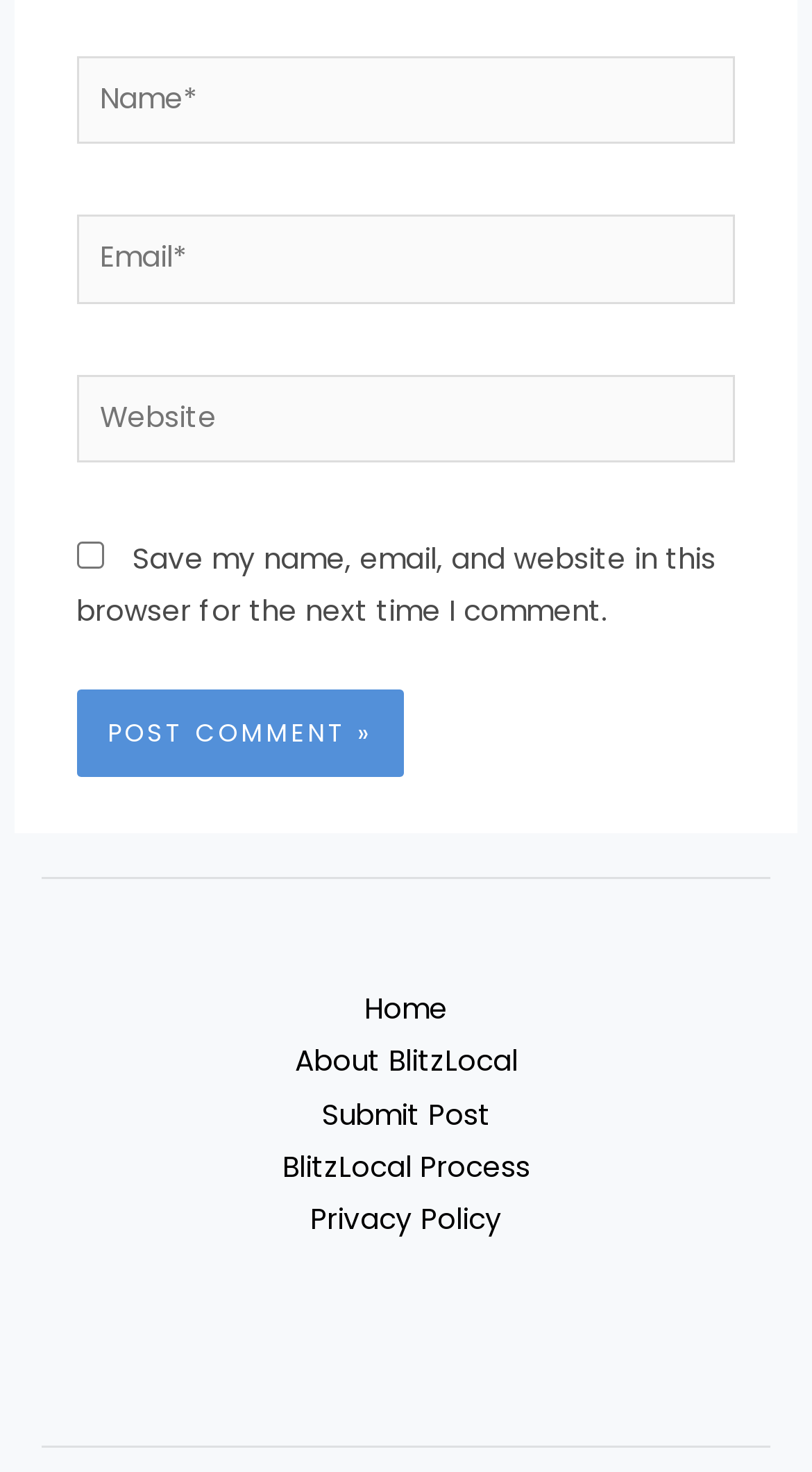Could you highlight the region that needs to be clicked to execute the instruction: "Verify age"?

None